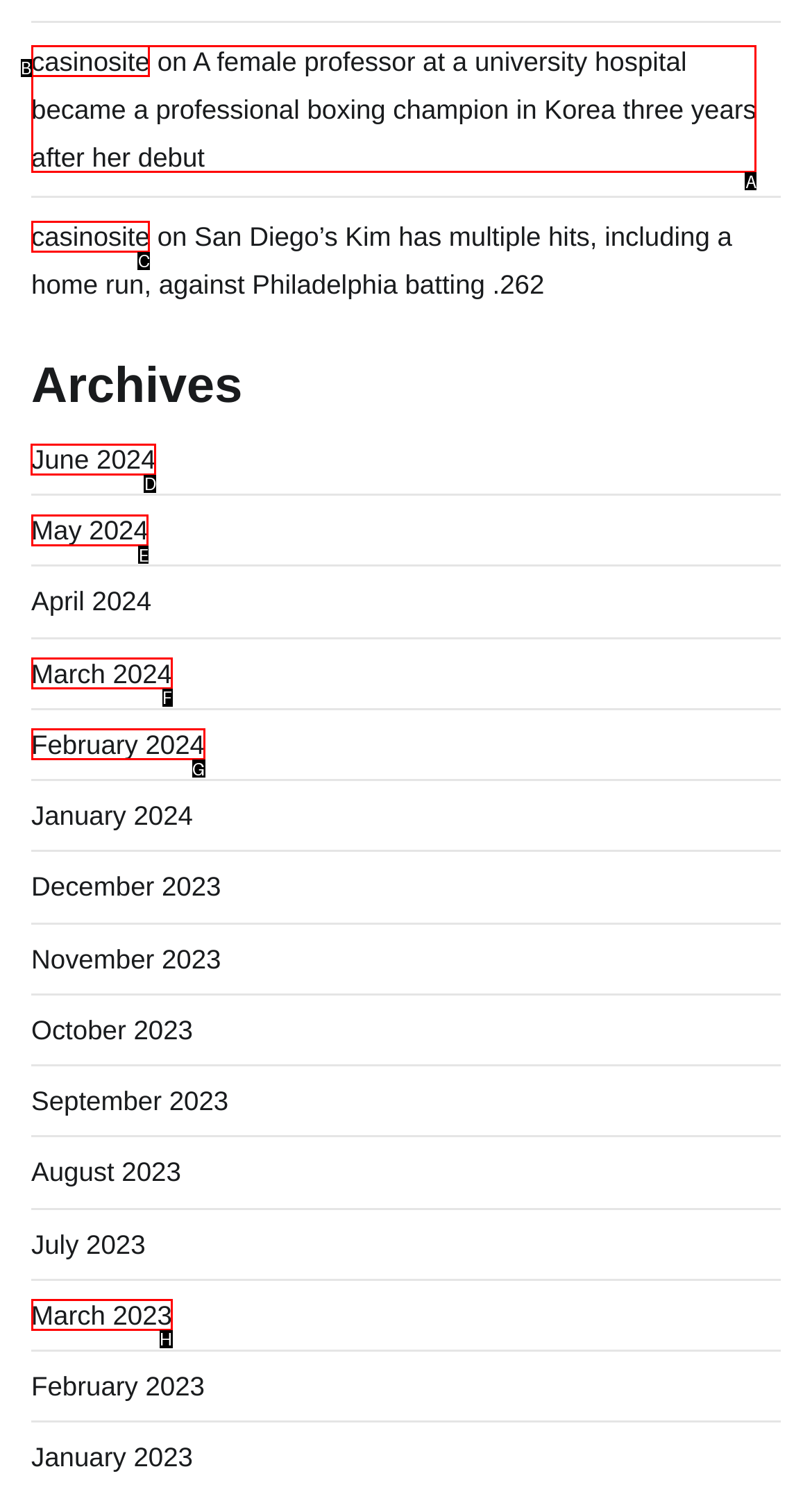Determine the letter of the UI element I should click on to complete the task: view archives for June 2024 from the provided choices in the screenshot.

D